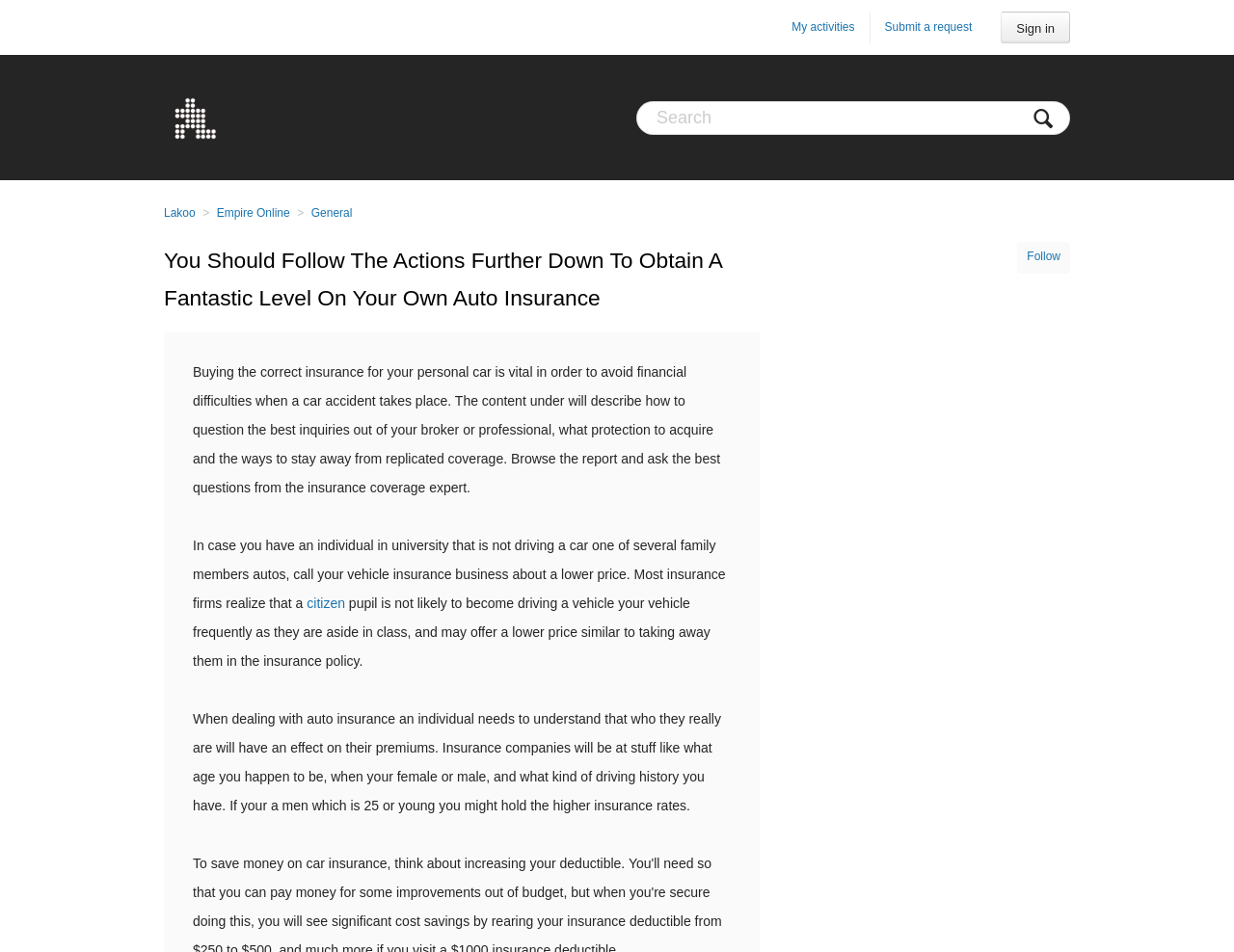Please identify the bounding box coordinates of the clickable area that will fulfill the following instruction: "Read more about auto insurance". The coordinates should be in the format of four float numbers between 0 and 1, i.e., [left, top, right, bottom].

[0.156, 0.383, 0.584, 0.52]